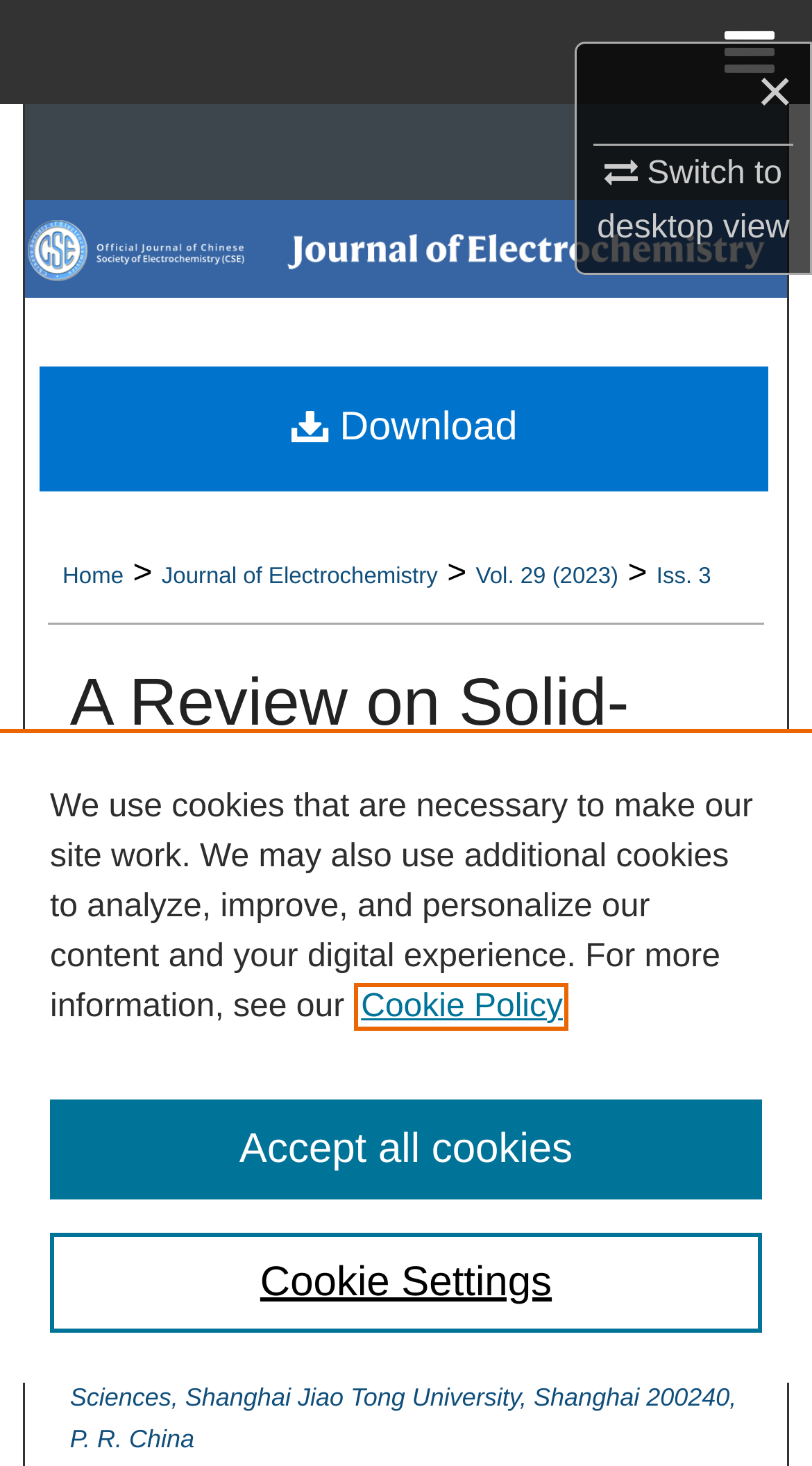Kindly determine the bounding box coordinates of the area that needs to be clicked to fulfill this instruction: "Switch to desktop view".

[0.735, 0.101, 0.972, 0.168]